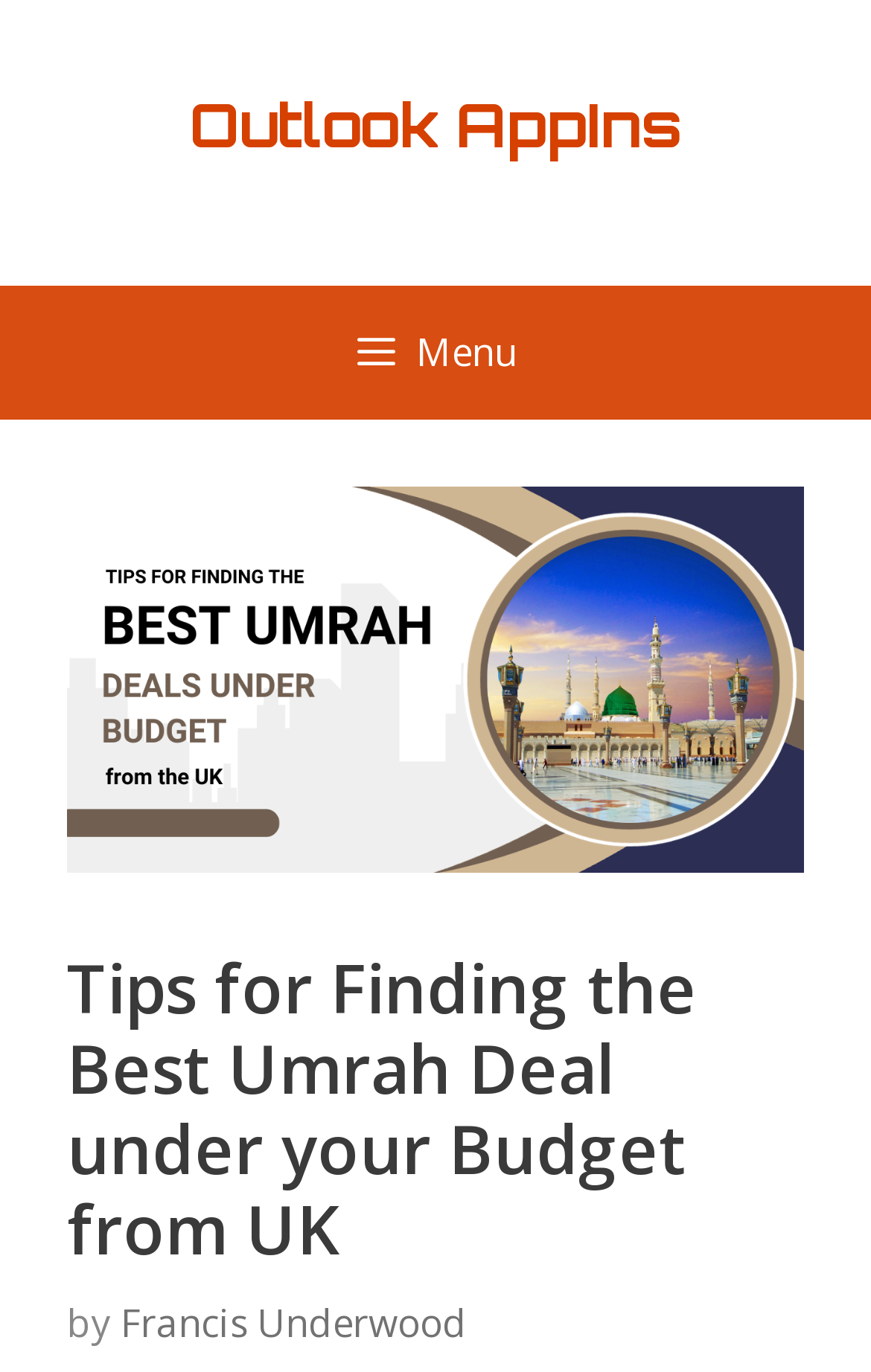What is the name of the author of the article?
Provide a detailed and well-explained answer to the question.

I found the author's name by looking at the header section of the webpage, where I saw a link with the text 'Francis Underwood' next to the word 'by'.